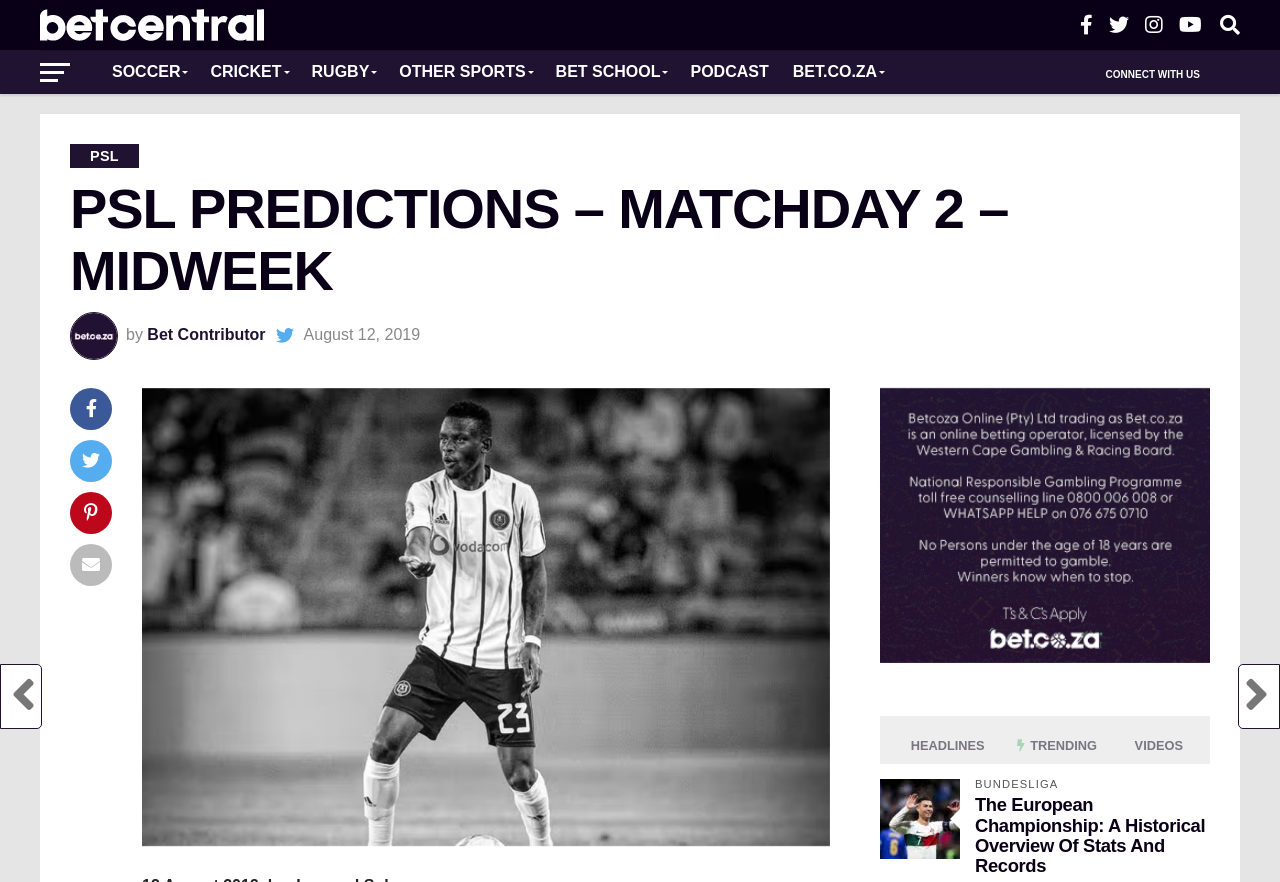How many sports categories are listed?
Provide a detailed answer to the question, using the image to inform your response.

The sports categories are listed horizontally at the top of the webpage, and they are 'SOCCER', 'CRICKET', 'RUGBY', 'OTHER SPORTS', and 'BET SCHOOL', which makes a total of 5 categories.